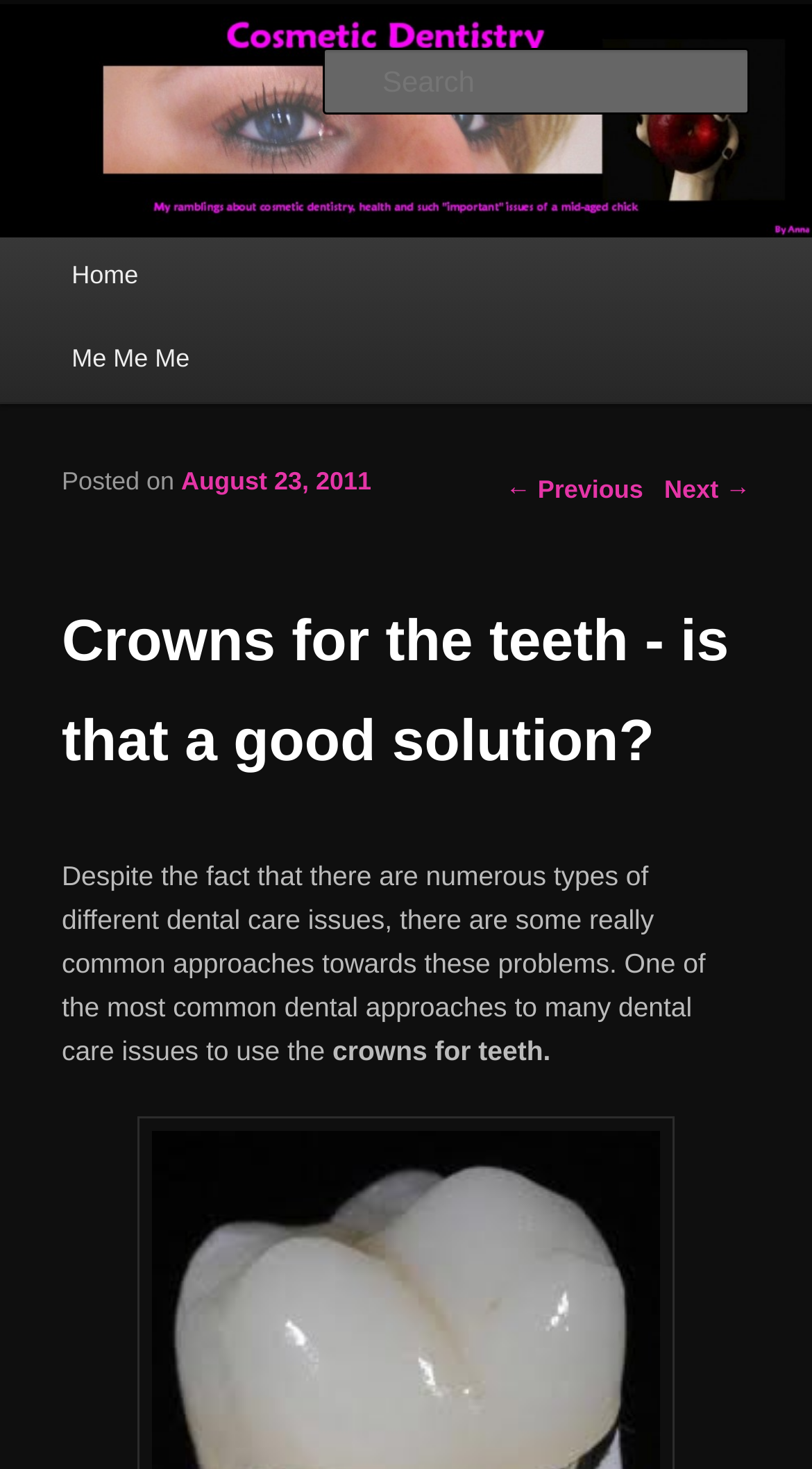Identify the bounding box coordinates of the region I need to click to complete this instruction: "Read the previous post".

[0.623, 0.323, 0.792, 0.342]